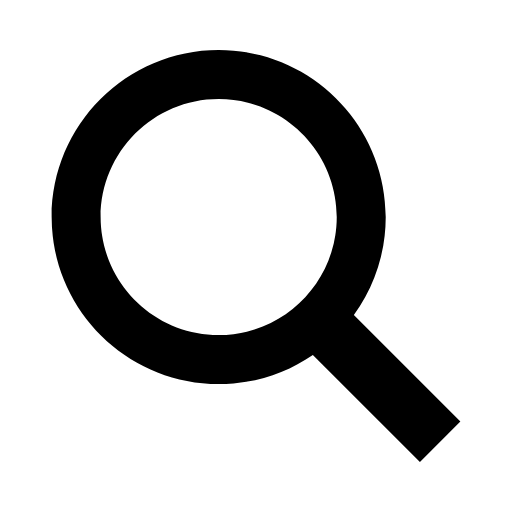What is the purpose of the magnifying glass icon?
Give a comprehensive and detailed explanation for the question.

The magnifying glass icon is commonly associated with search functionality, allowing users to quickly access search features on the webpage, thereby enhancing user experience.